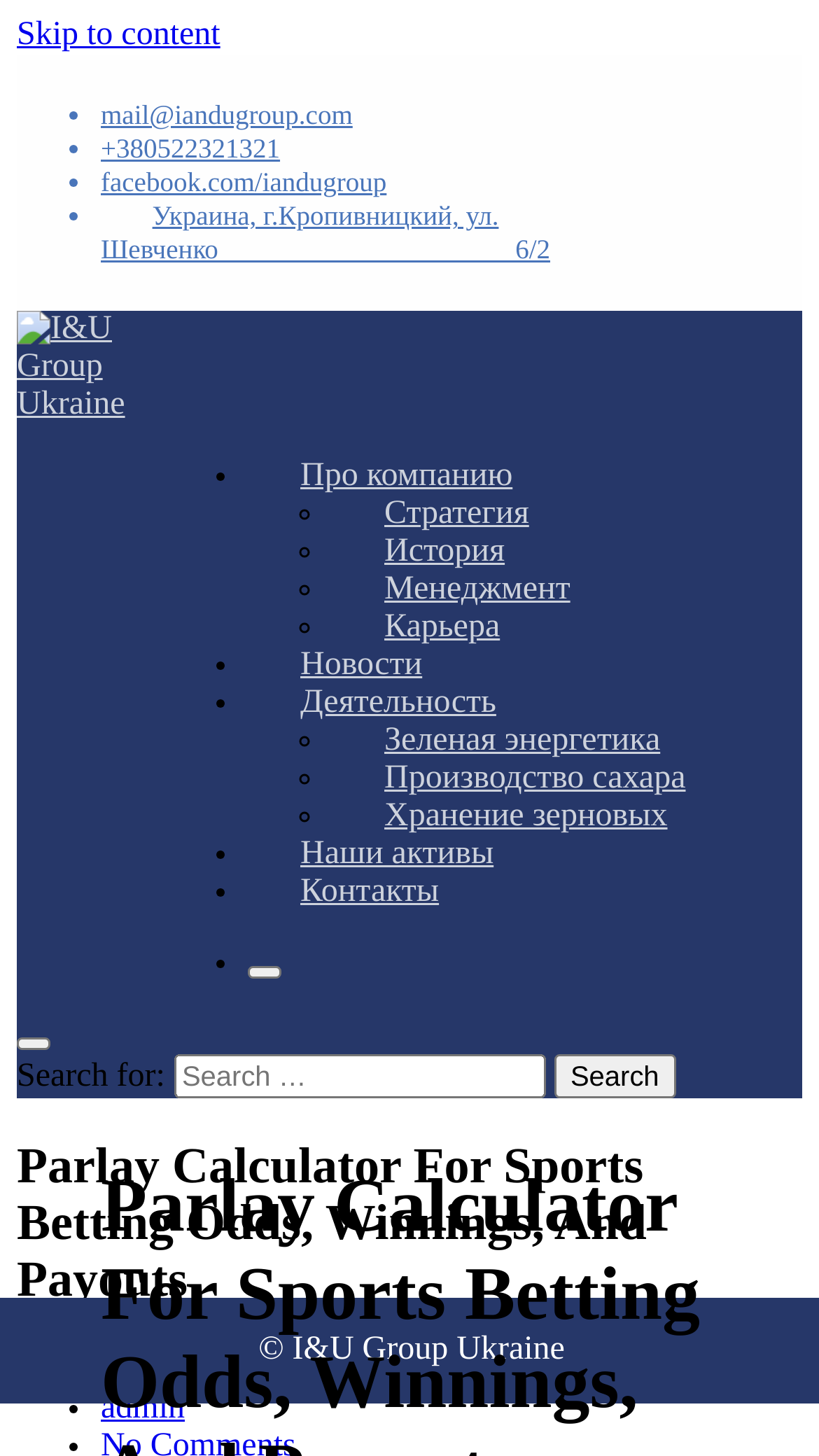Locate the bounding box coordinates of the clickable part needed for the task: "Contact us via email".

[0.123, 0.068, 0.431, 0.089]